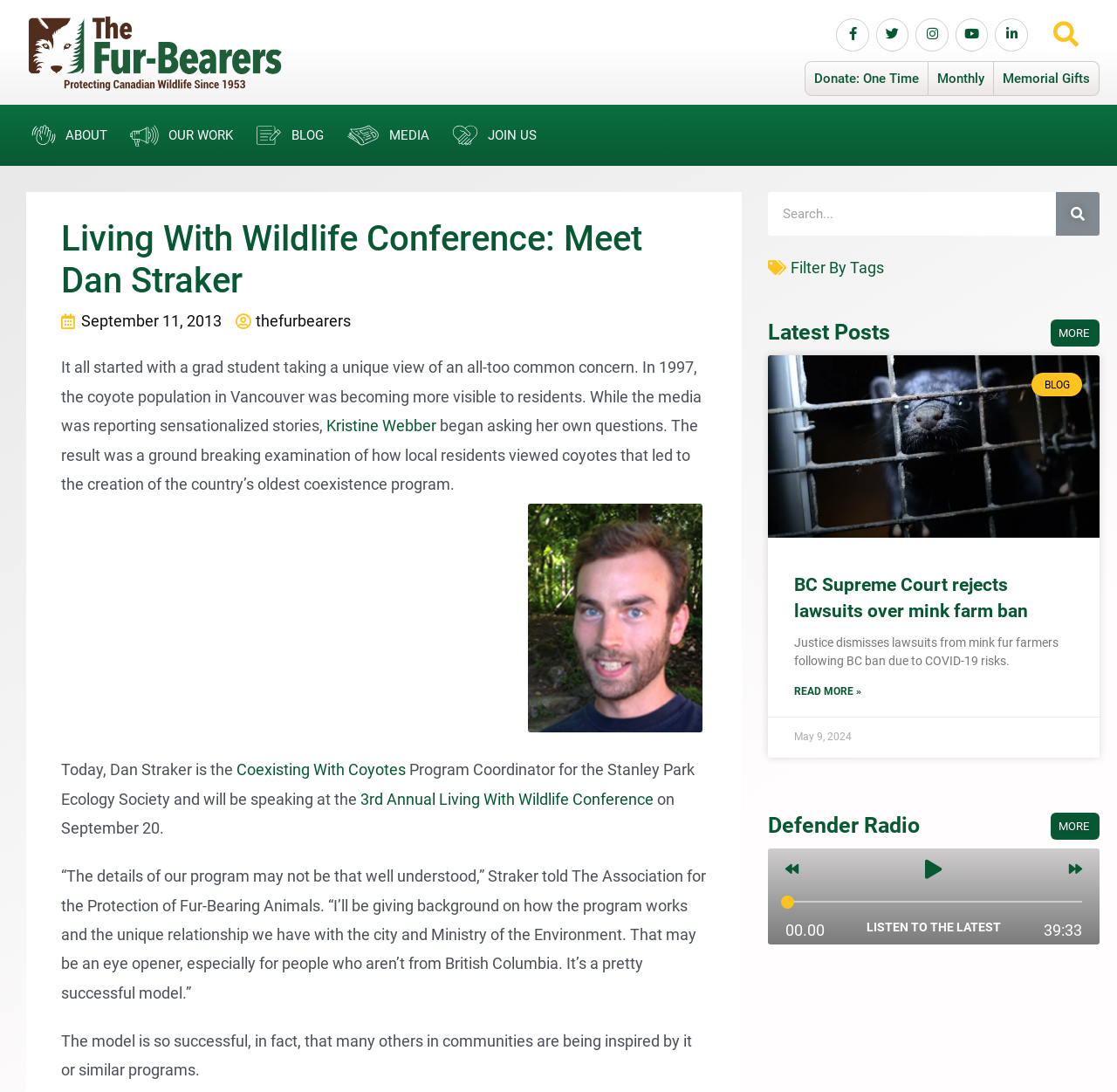Locate the bounding box coordinates of the clickable element to fulfill the following instruction: "Search for something". Provide the coordinates as four float numbers between 0 and 1 in the format [left, top, right, bottom].

[0.924, 0.016, 0.984, 0.048]